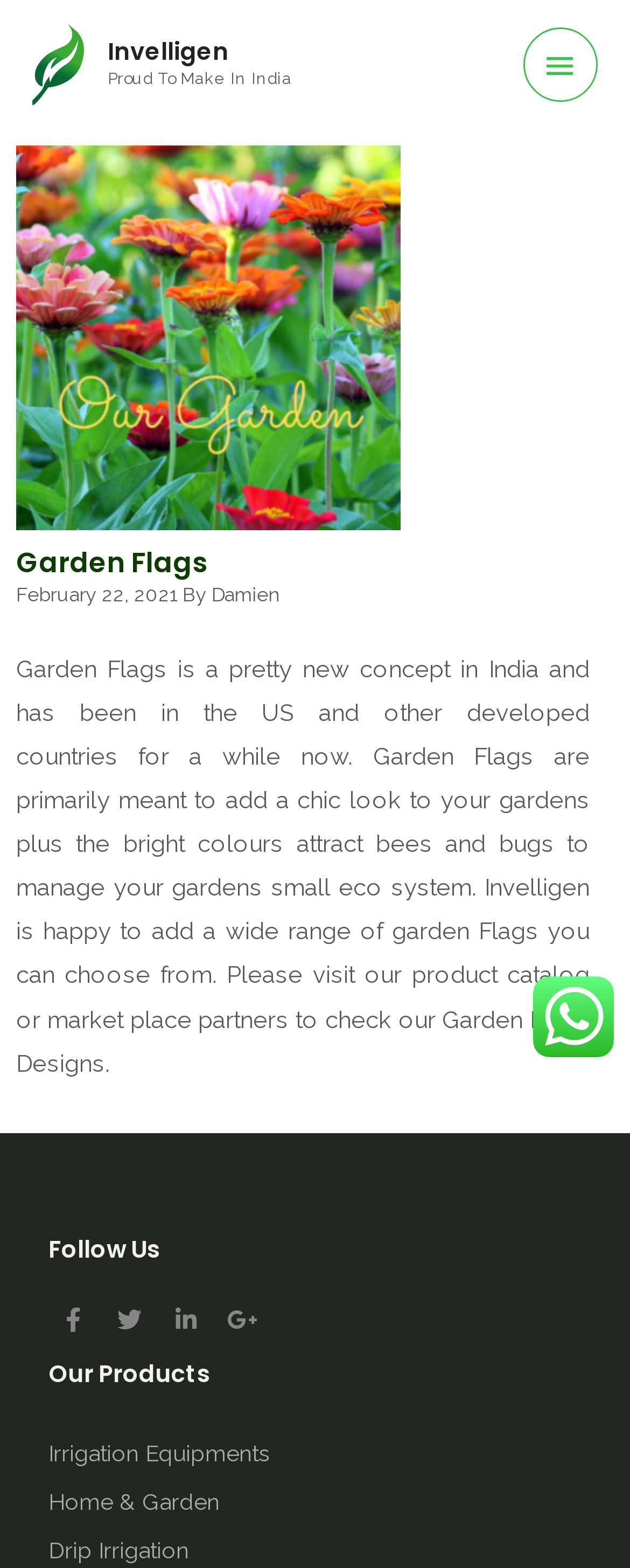Bounding box coordinates are to be given in the format (top-left x, top-left y, bottom-right x, bottom-right y). All values must be floating point numbers between 0 and 1. Provide the bounding box coordinate for the UI element described as: Main Menu

[0.83, 0.018, 0.949, 0.065]